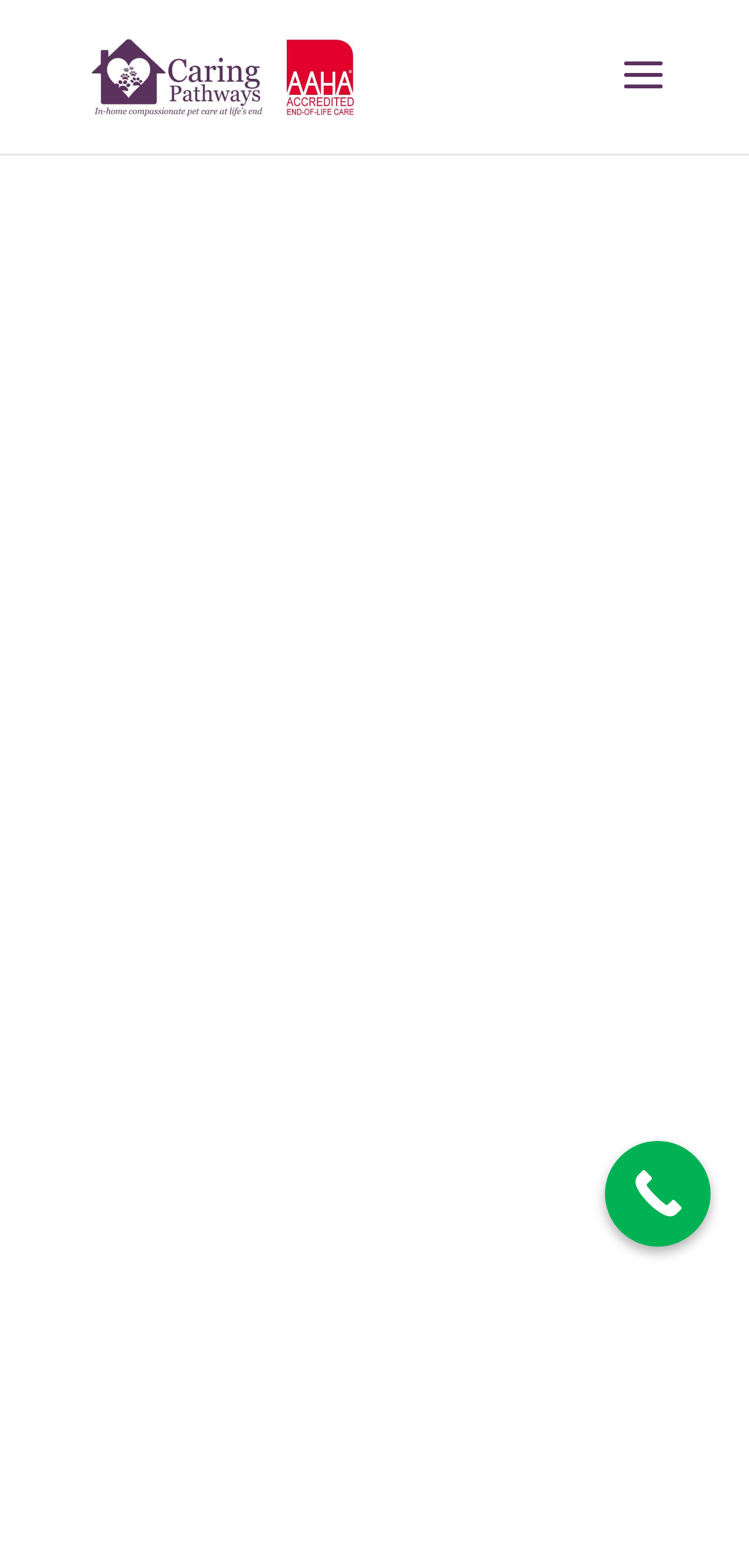How many images are there on the page?
Respond with a short answer, either a single word or a phrase, based on the image.

2